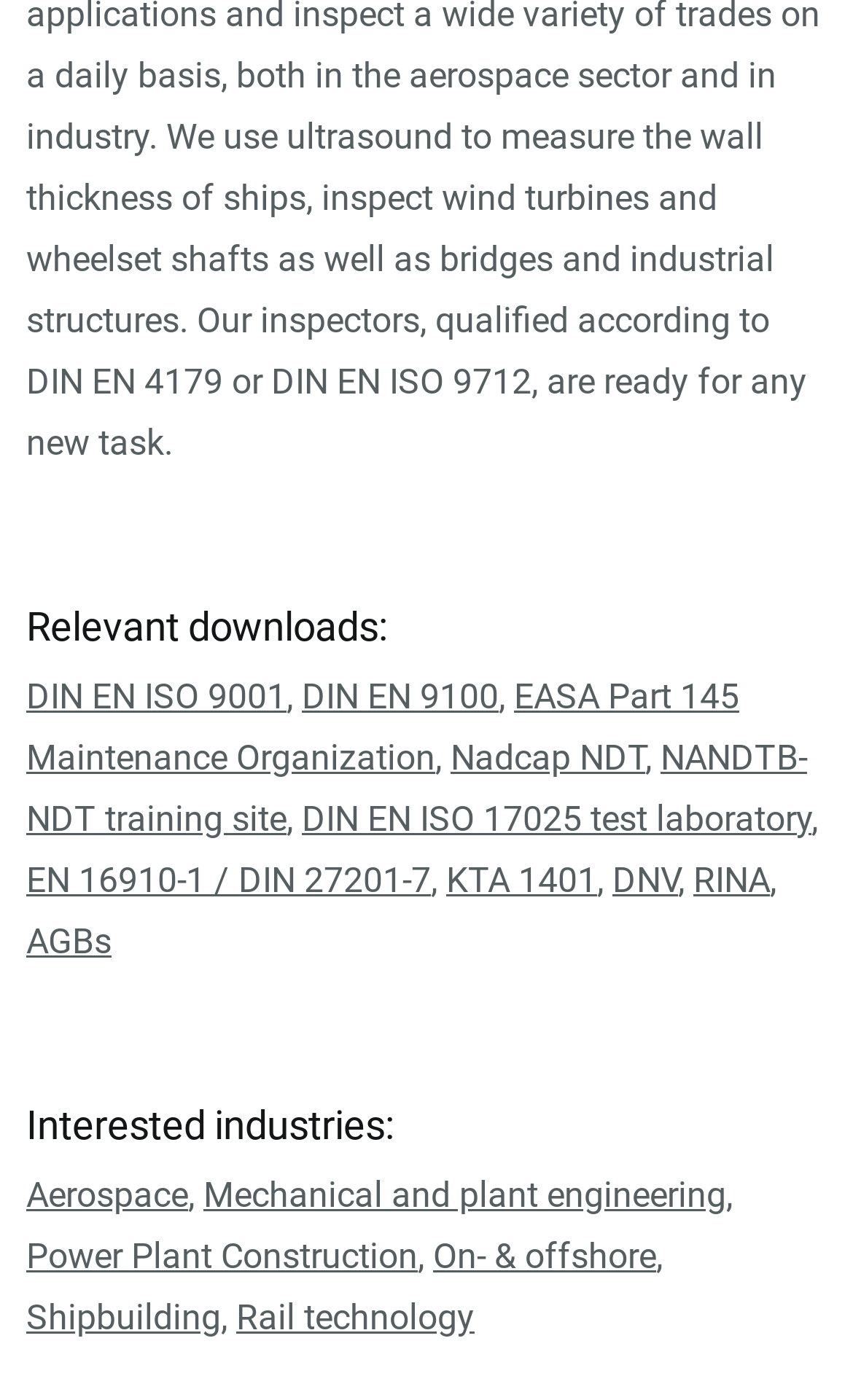Kindly respond to the following question with a single word or a brief phrase: 
How many download links are there?

12